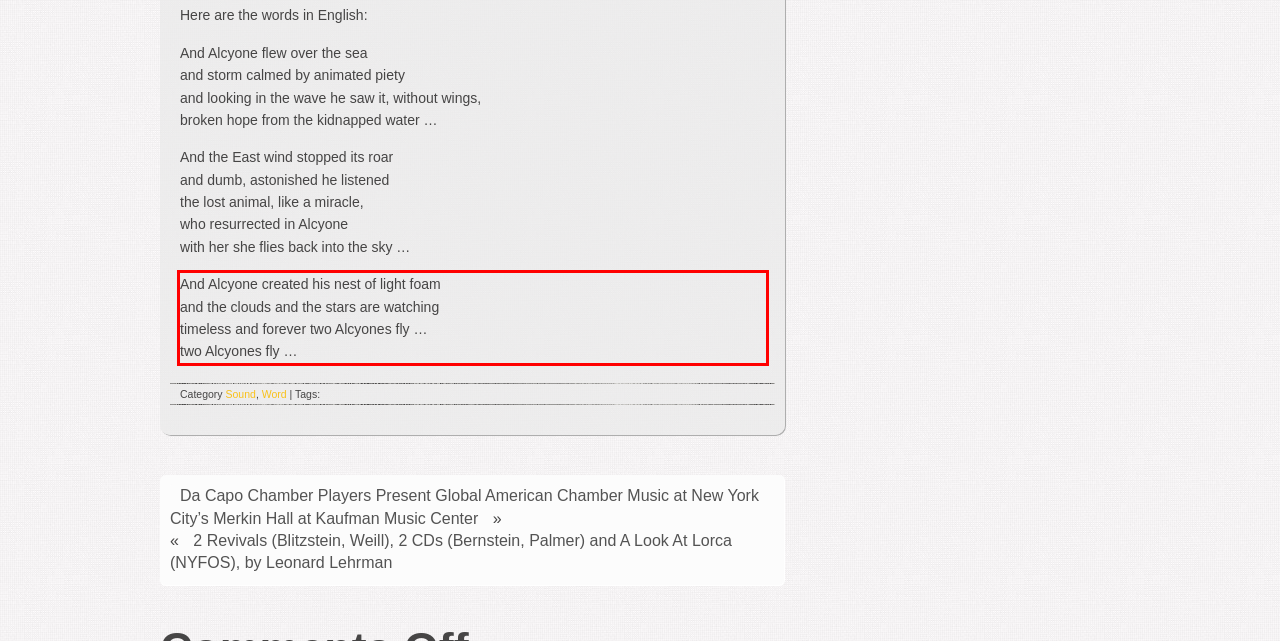Examine the webpage screenshot and use OCR to obtain the text inside the red bounding box.

And Alcyone created his nest of light foam and the clouds and the stars are watching timeless and forever two Alcyones fly … two Alcyones fly …